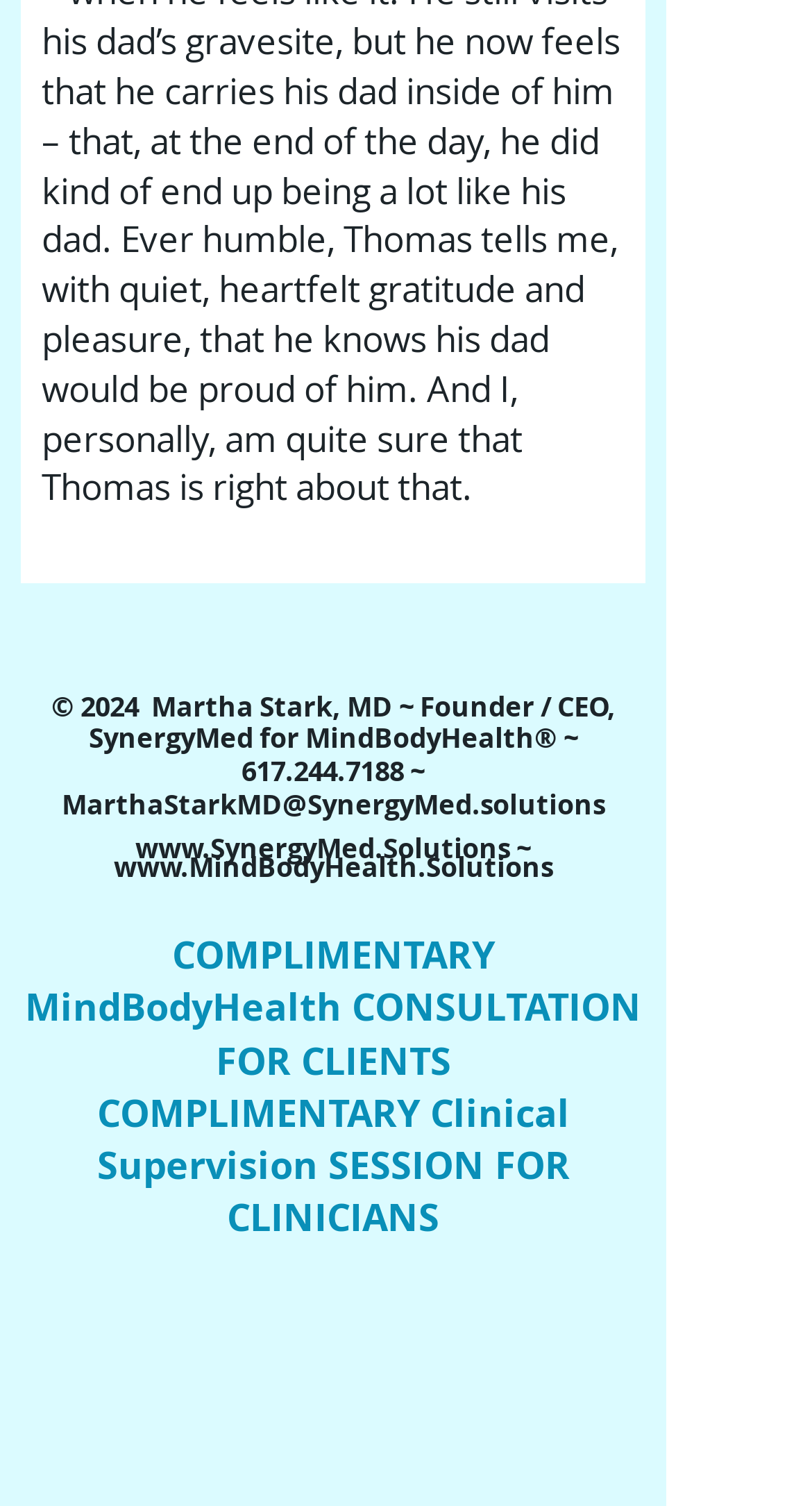Please provide a brief answer to the question using only one word or phrase: 
What is the email address provided on the webpage?

MarthaStarkMD@SynergyMed.solutions